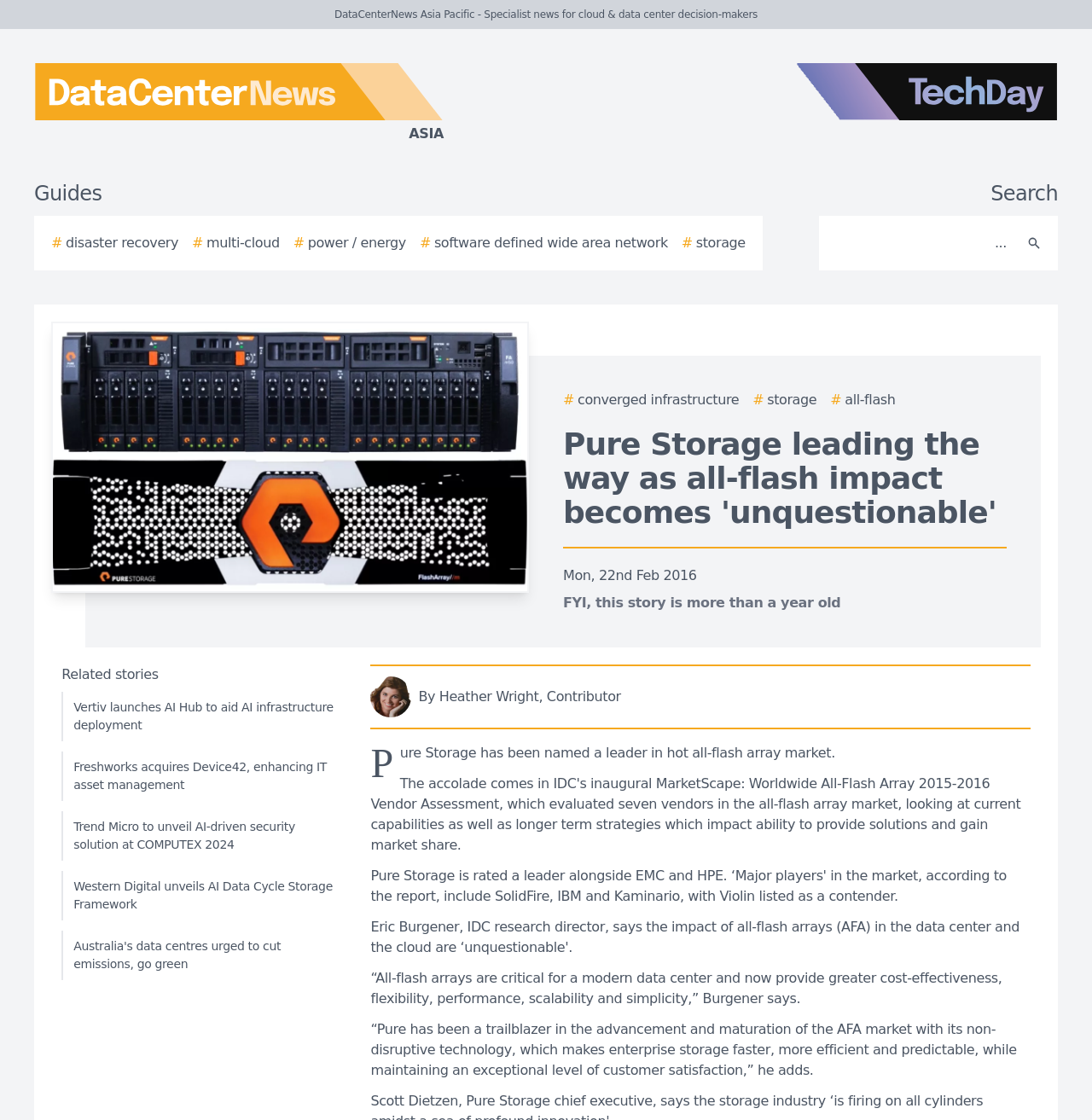Please locate the clickable area by providing the bounding box coordinates to follow this instruction: "Search for something".

[0.756, 0.199, 0.931, 0.235]